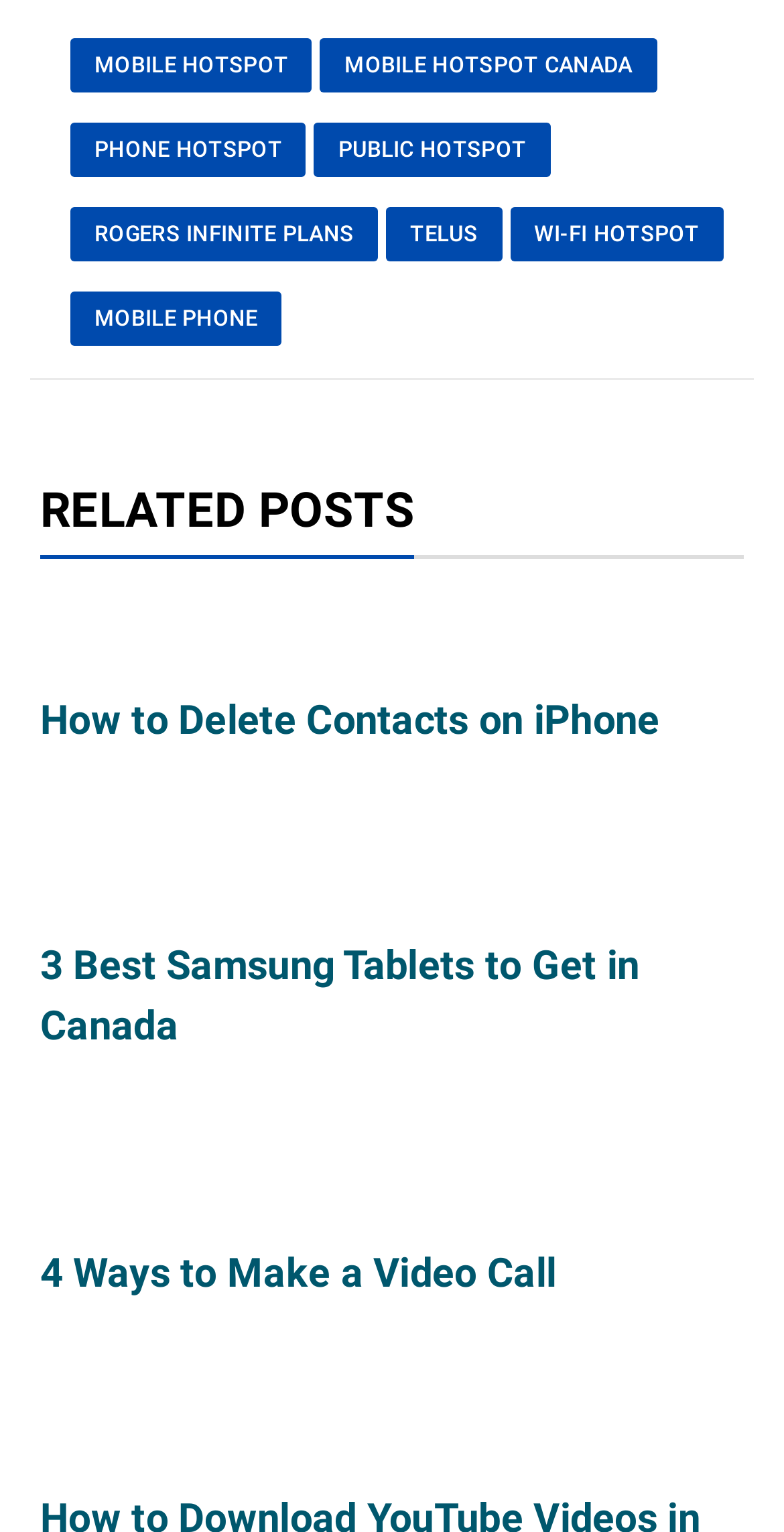Identify the bounding box coordinates of the section to be clicked to complete the task described by the following instruction: "Click on MOBILE HOTSPOT". The coordinates should be four float numbers between 0 and 1, formatted as [left, top, right, bottom].

[0.09, 0.025, 0.398, 0.06]